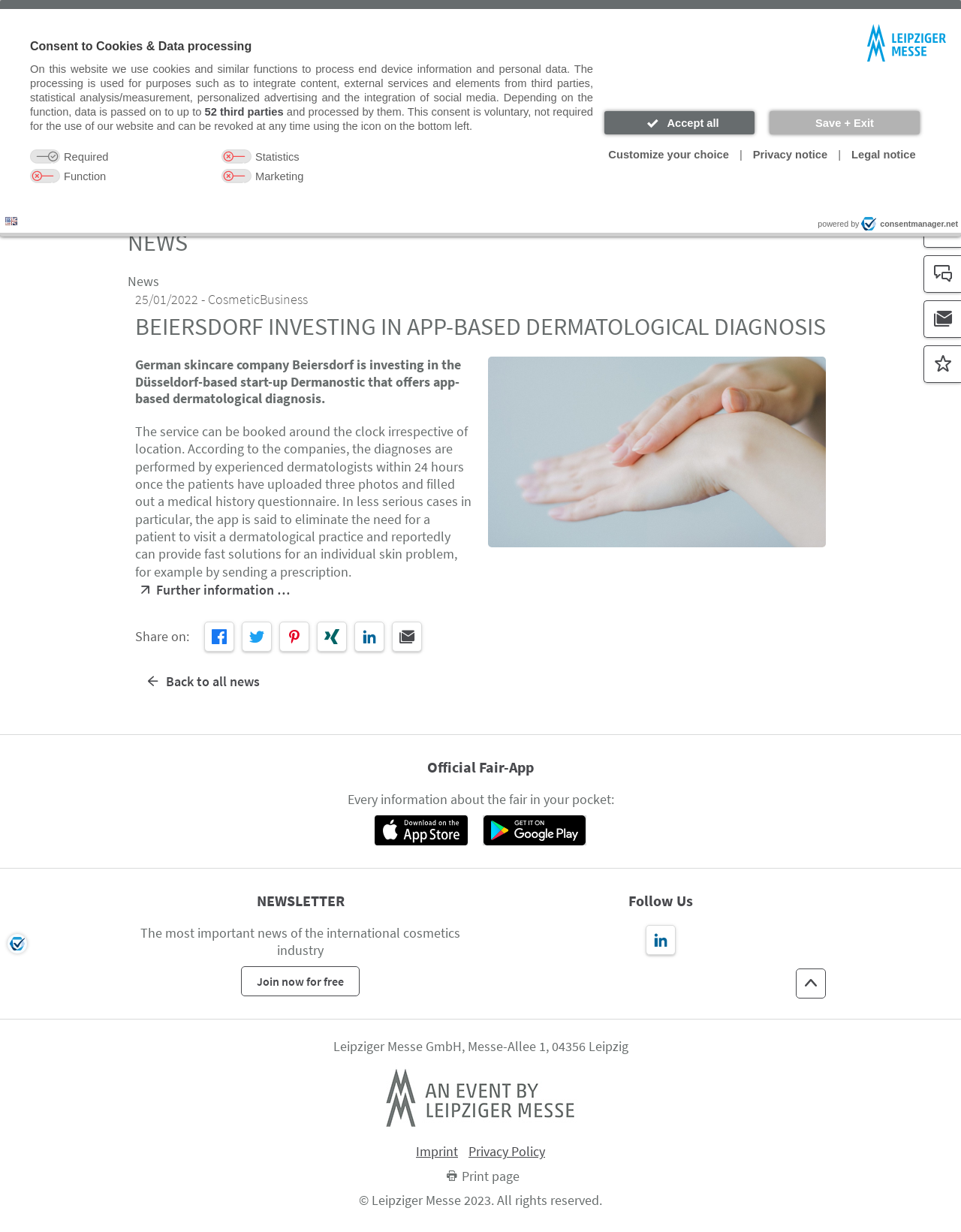Answer the question using only one word or a concise phrase: What is the event mentioned on the website?

CosmeticBusiness